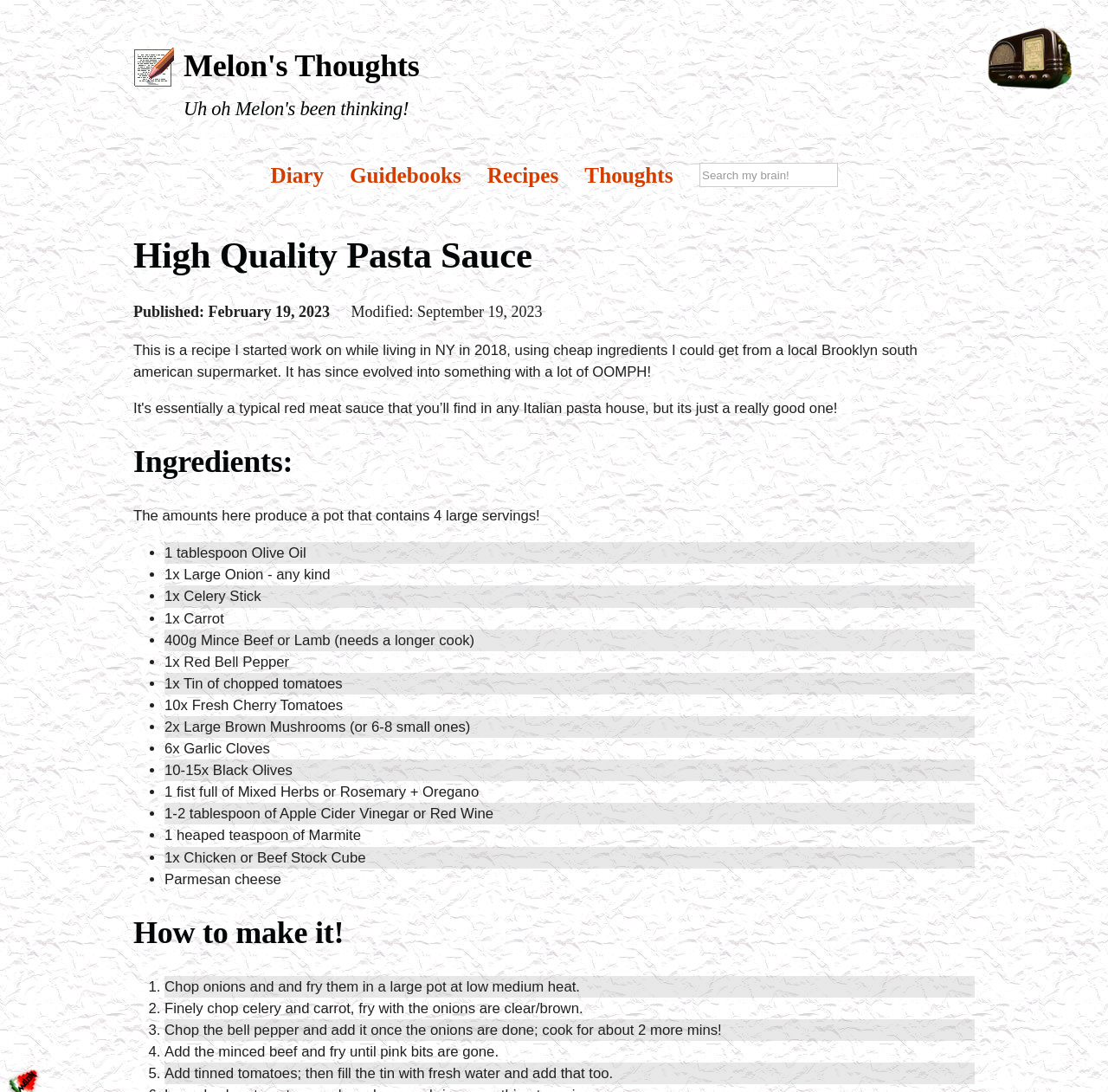What is the title of the recipe?
Carefully analyze the image and provide a thorough answer to the question.

The title of the recipe can be found in the heading element with the text content 'High Quality Pasta Sauce', which is located below the search bar and above the published date.